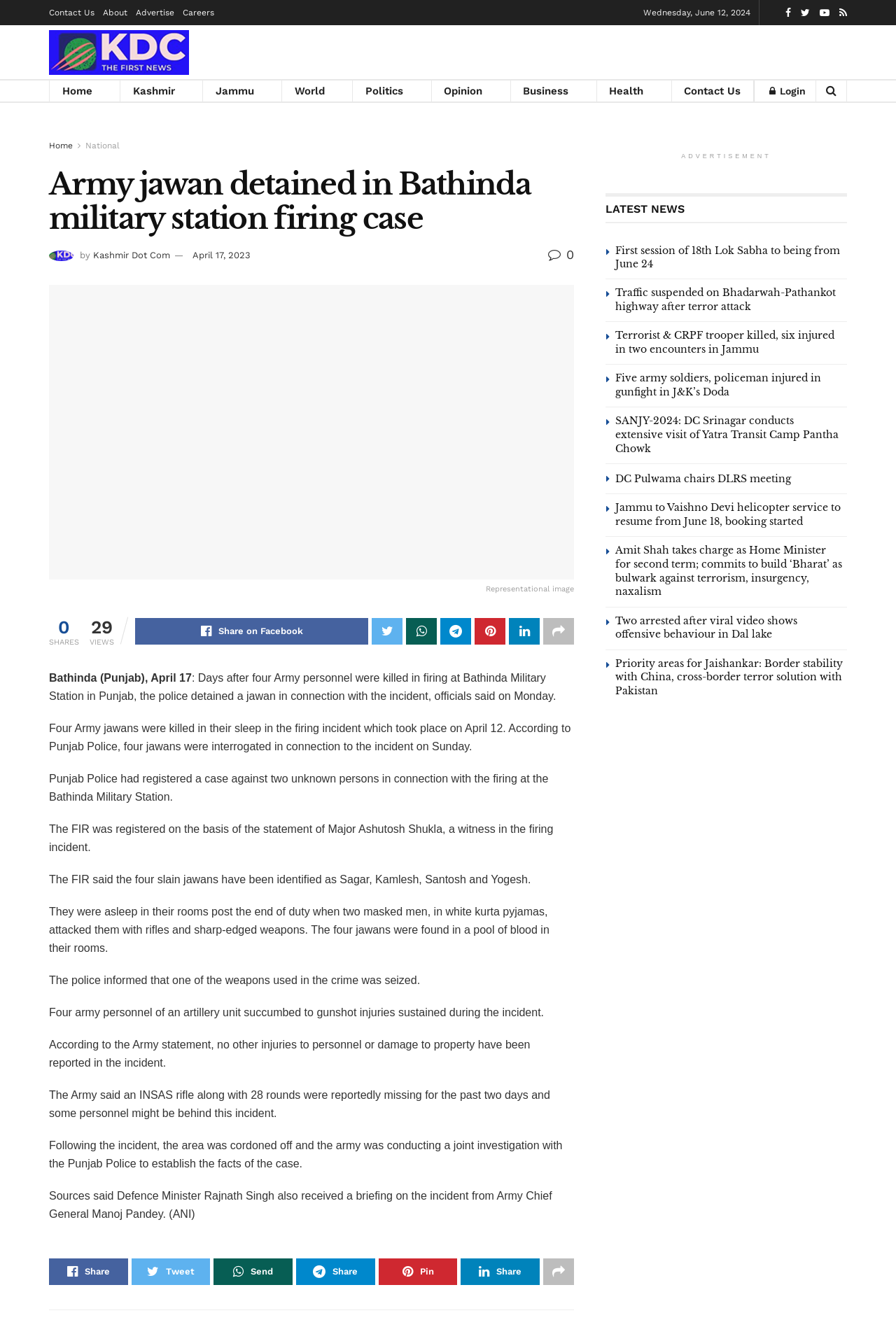Identify the bounding box coordinates of the clickable region required to complete the instruction: "Read the news article 'Army jawan detained in Bathinda military station firing case'". The coordinates should be given as four float numbers within the range of 0 and 1, i.e., [left, top, right, bottom].

[0.055, 0.126, 0.641, 0.177]